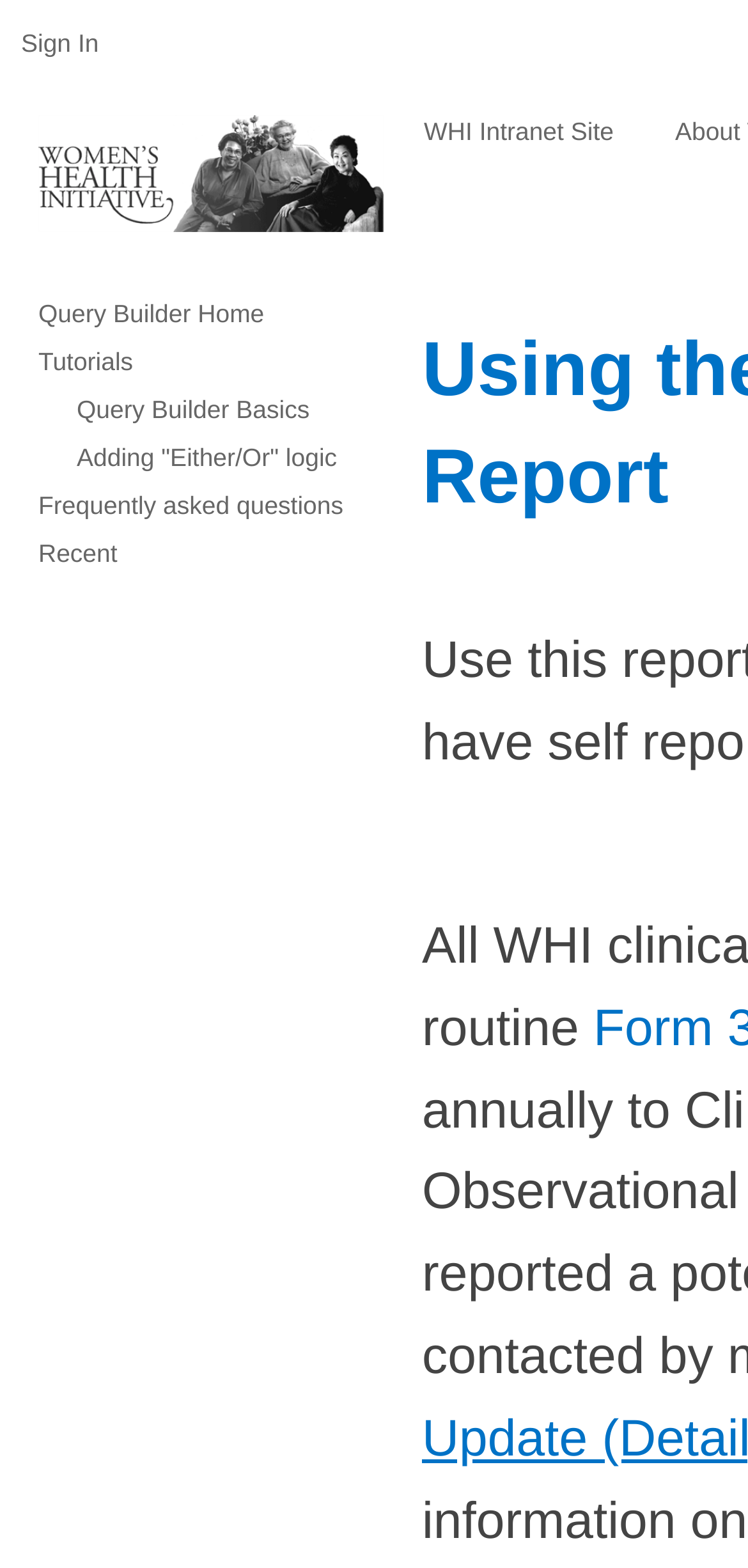What is the purpose of the 'Tutorials' section?
Please answer the question with a single word or phrase, referencing the image.

To provide guidance